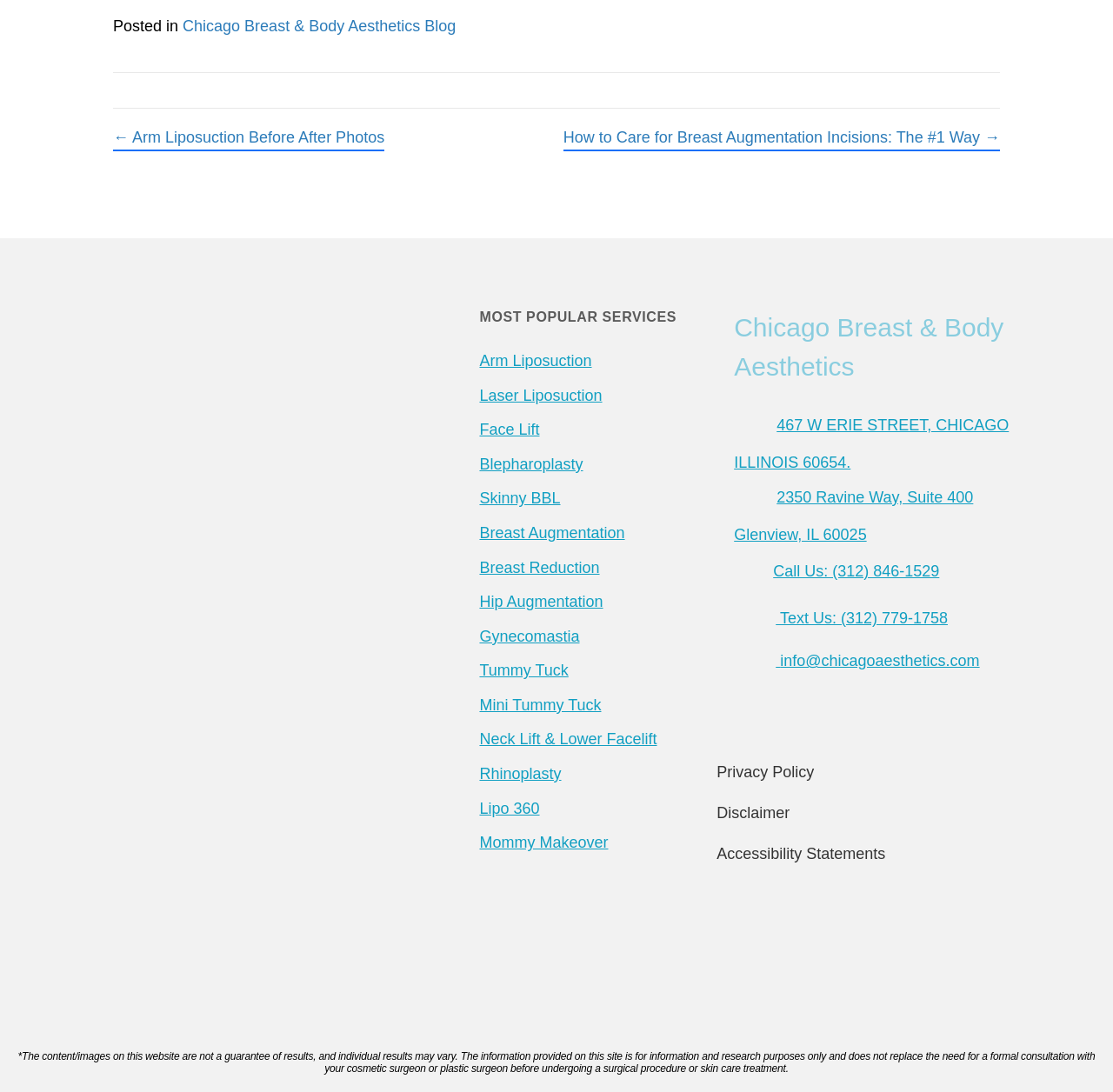Provide your answer in a single word or phrase: 
What is the purpose of the 'MOST POPULAR SERVICES' section?

To list popular cosmetic surgery services